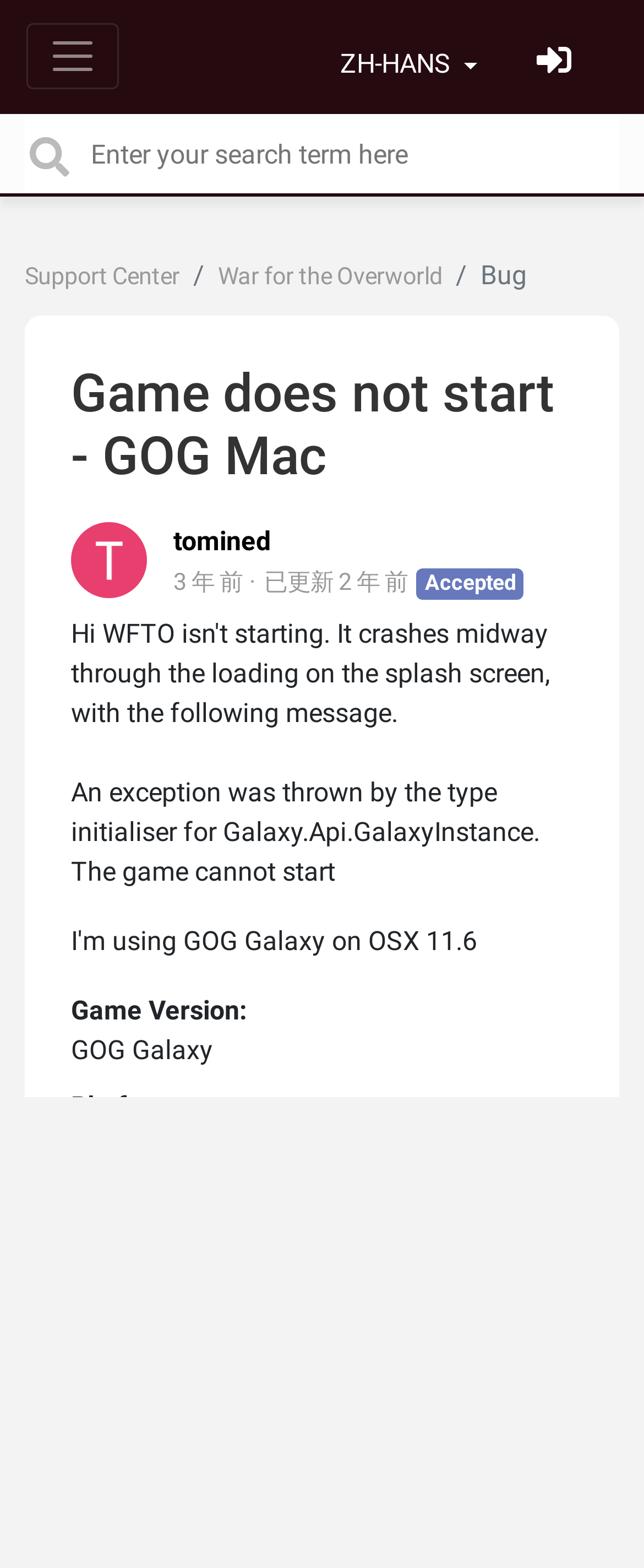Please identify the bounding box coordinates of the clickable area that will allow you to execute the instruction: "Follow tomined".

[0.269, 0.335, 0.421, 0.355]